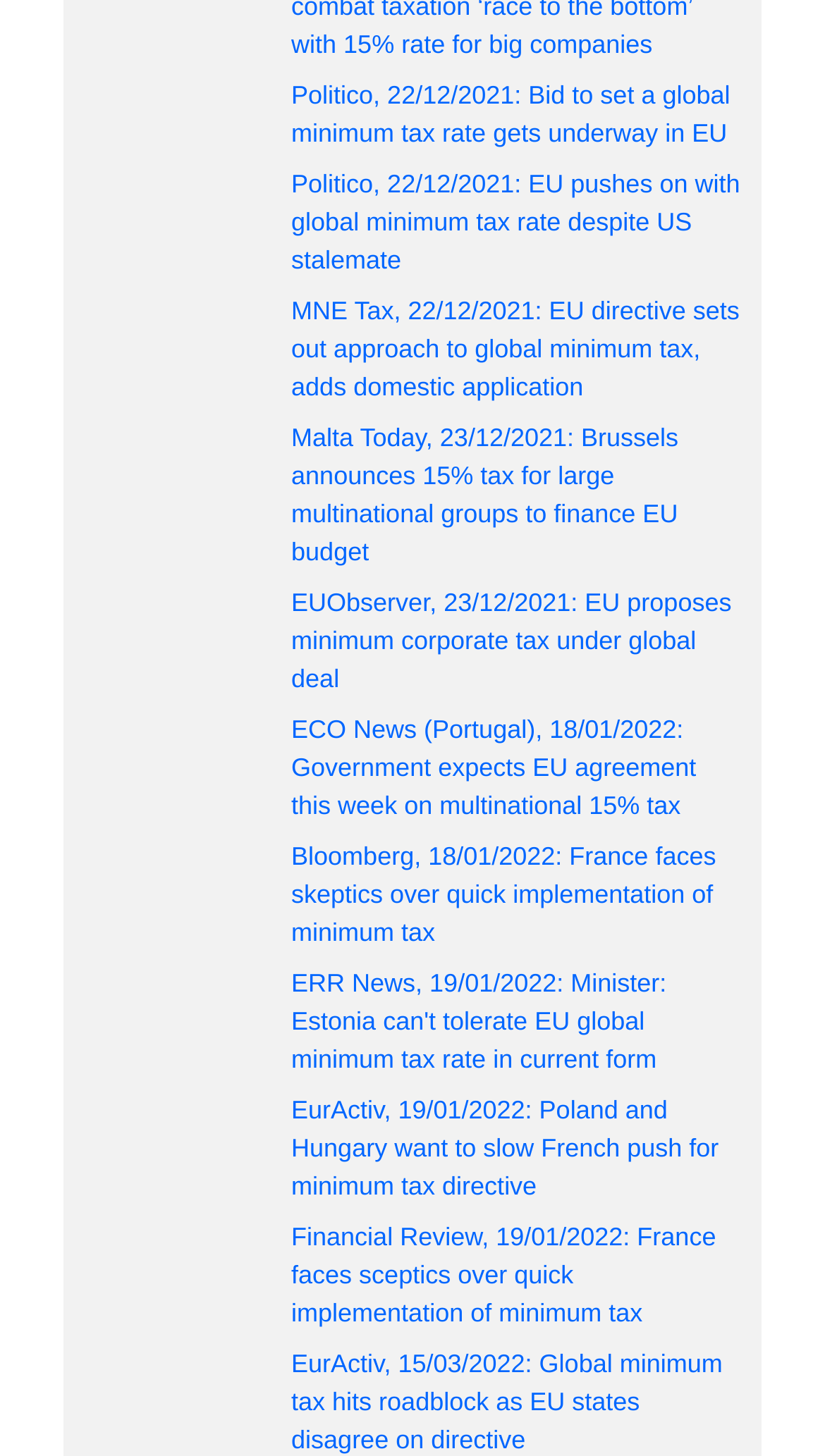Please pinpoint the bounding box coordinates for the region I should click to adhere to this instruction: "Explore news about Poland and Hungary wanting to slow French push for minimum tax directive".

[0.353, 0.752, 0.871, 0.824]